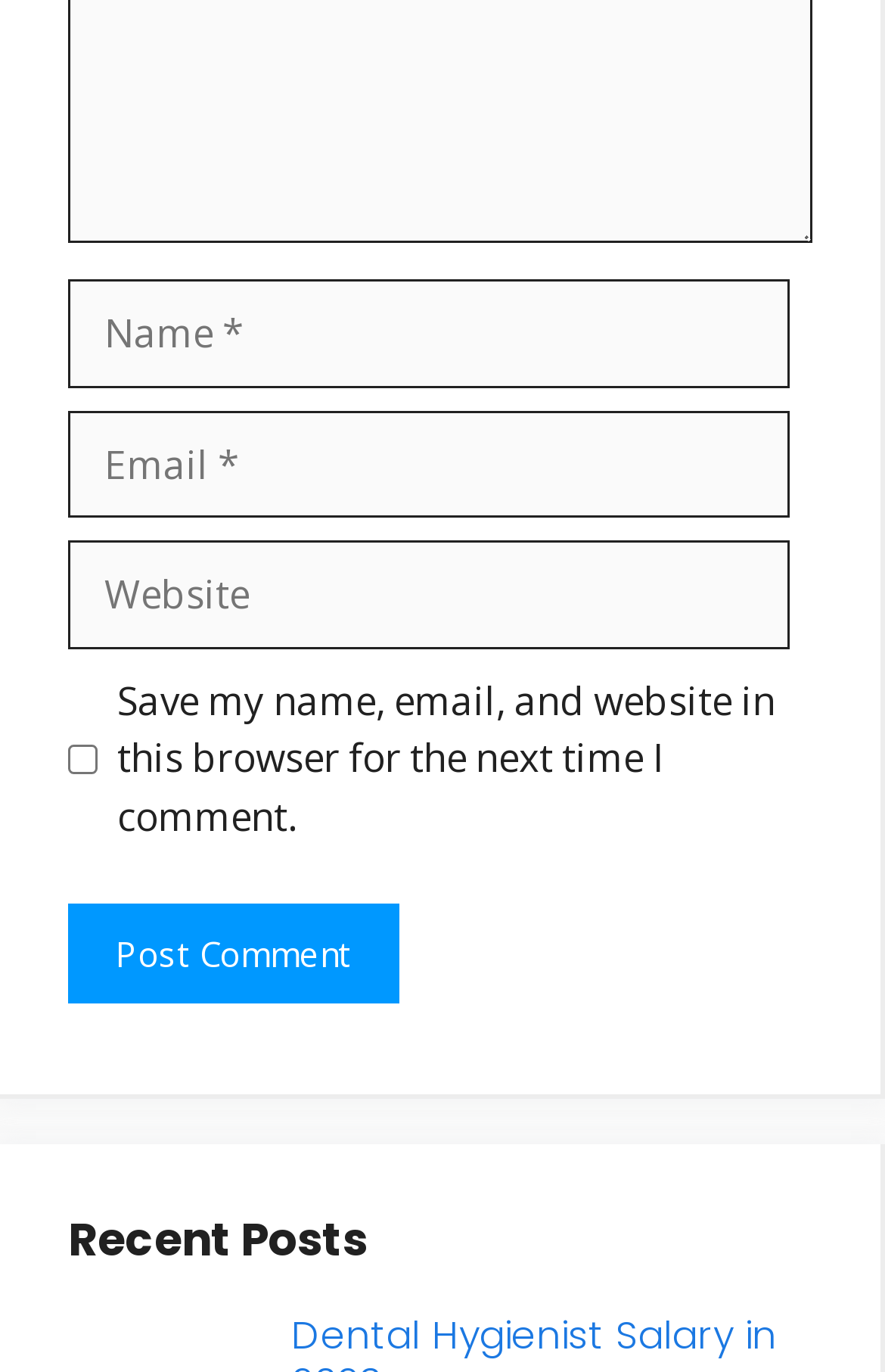What is the function of the checkbox?
Respond with a short answer, either a single word or a phrase, based on the image.

Save comment information